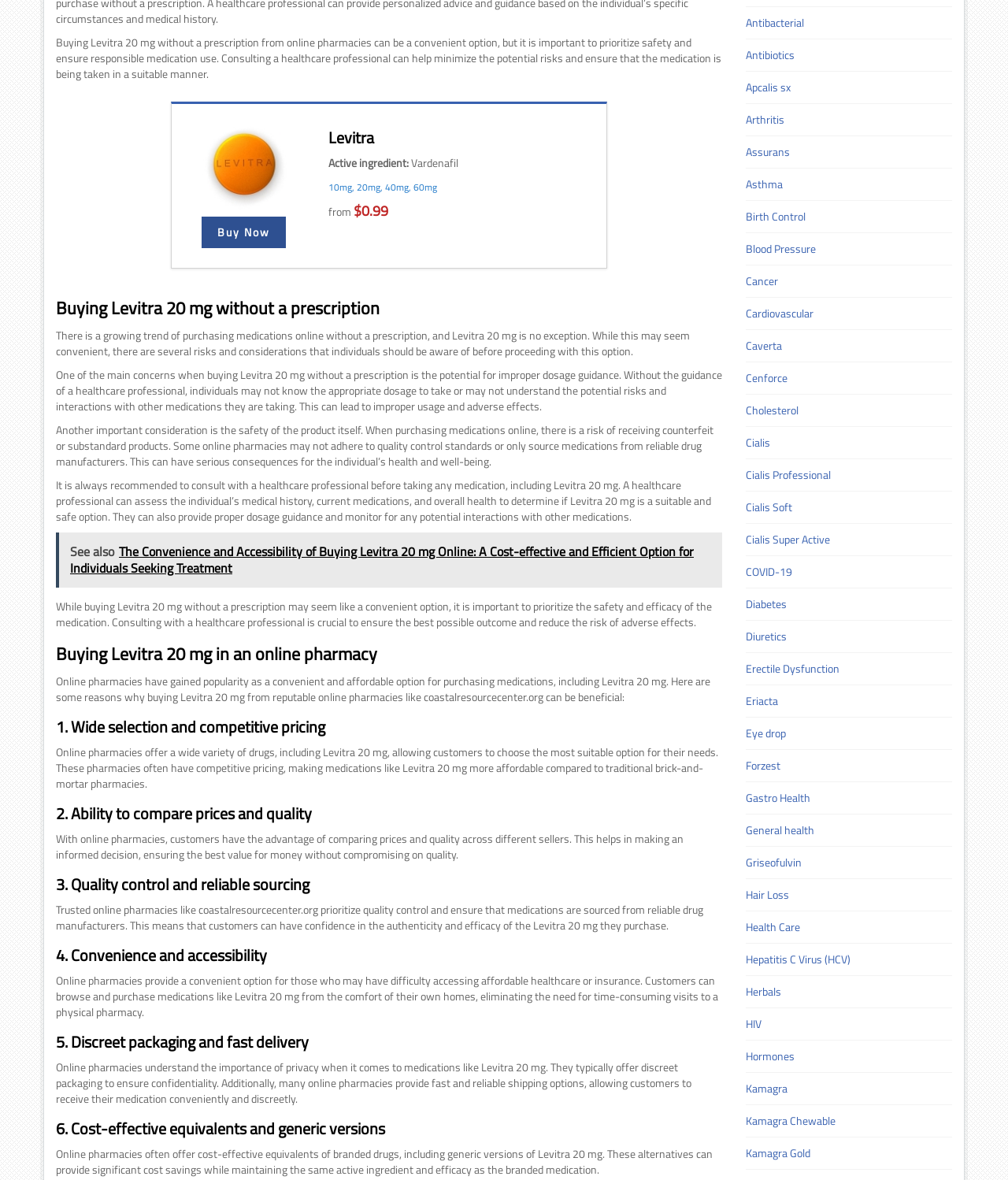Please locate the clickable area by providing the bounding box coordinates to follow this instruction: "Explore 'Antibacterial' options".

[0.74, 0.013, 0.929, 0.026]